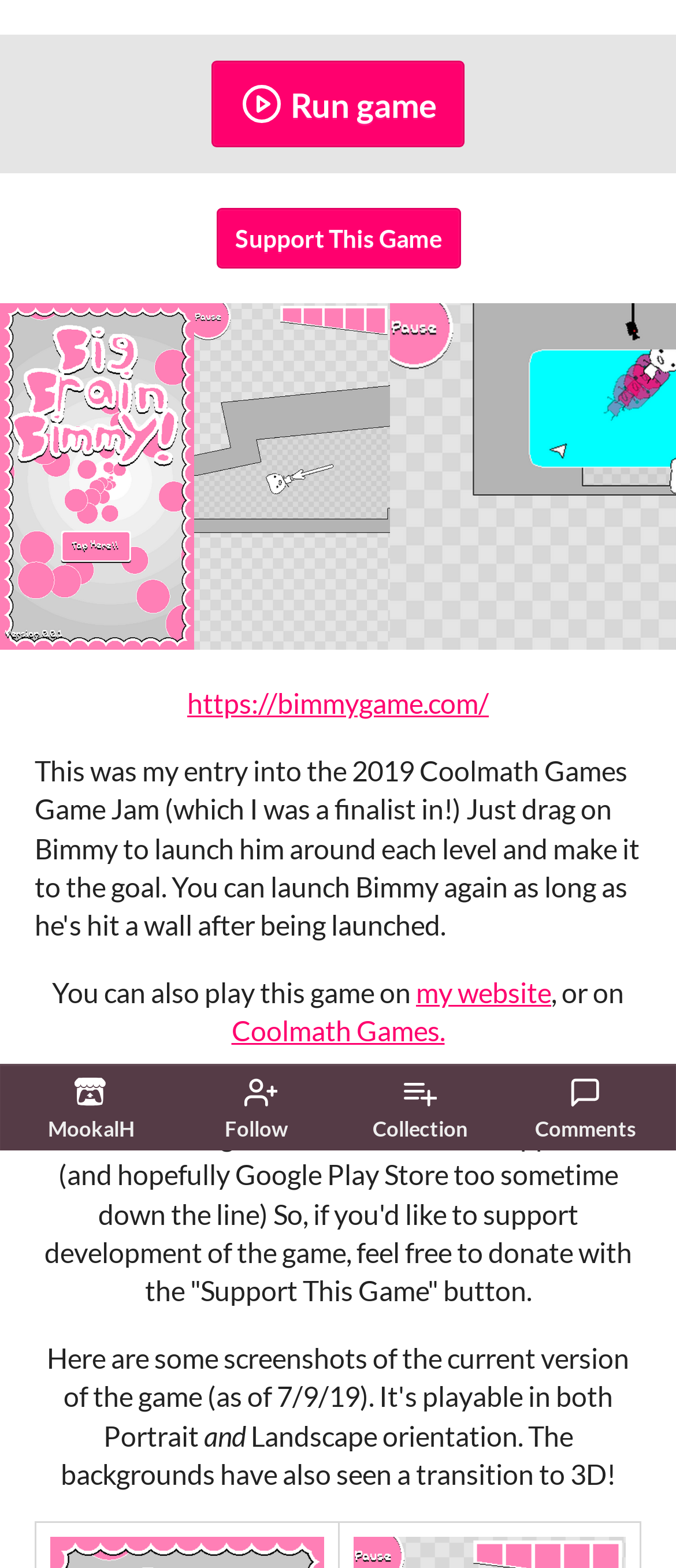Can you find the bounding box coordinates for the element that needs to be clicked to execute this instruction: "Click the Run game button"? The coordinates should be given as four float numbers between 0 and 1, i.e., [left, top, right, bottom].

[0.313, 0.039, 0.687, 0.094]